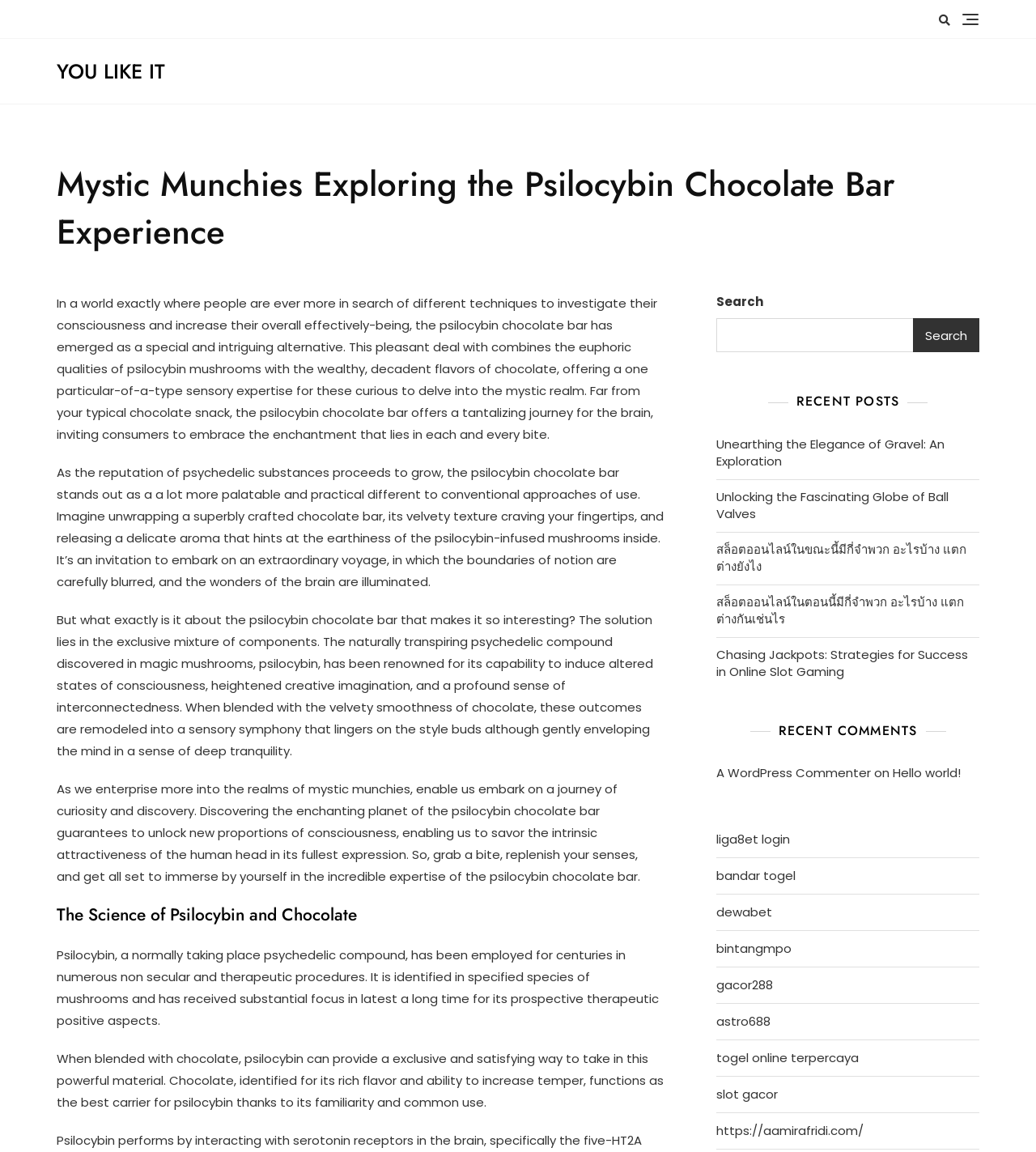Determine the main heading of the webpage and generate its text.

Mystic Munchies Exploring the Psilocybin Chocolate Bar Experience